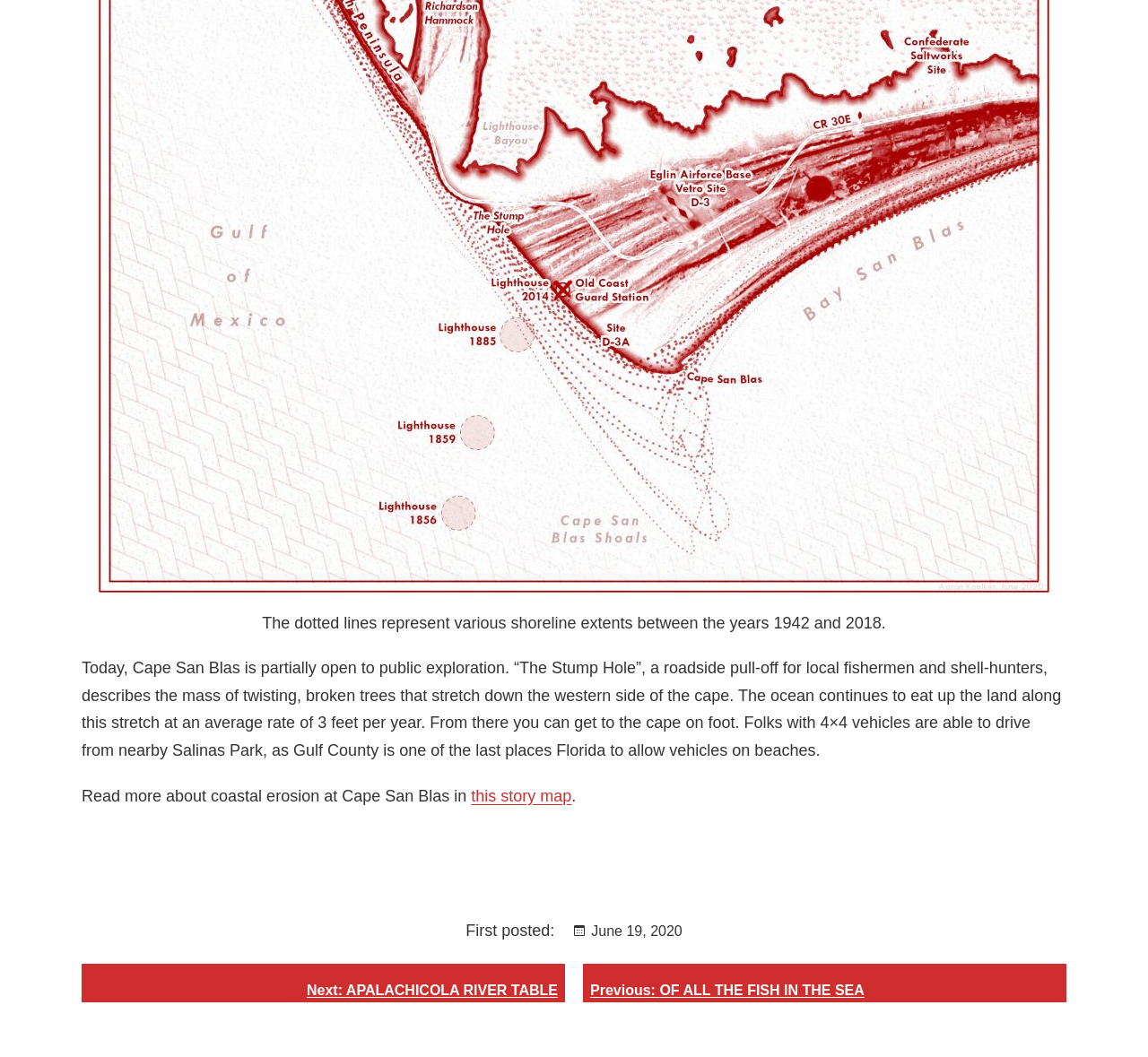From the image, can you give a detailed response to the question below:
What is the name of the roadside pull-off for local fishermen and shell-hunters?

The answer can be found in the StaticText element with the text '“The Stump Hole”, a roadside pull-off for local fishermen and shell-hunters, describes the mass of twisting, broken trees that stretch down the western side of the cape.' This text is describing a roadside pull-off, and its name is mentioned as 'The Stump Hole'.